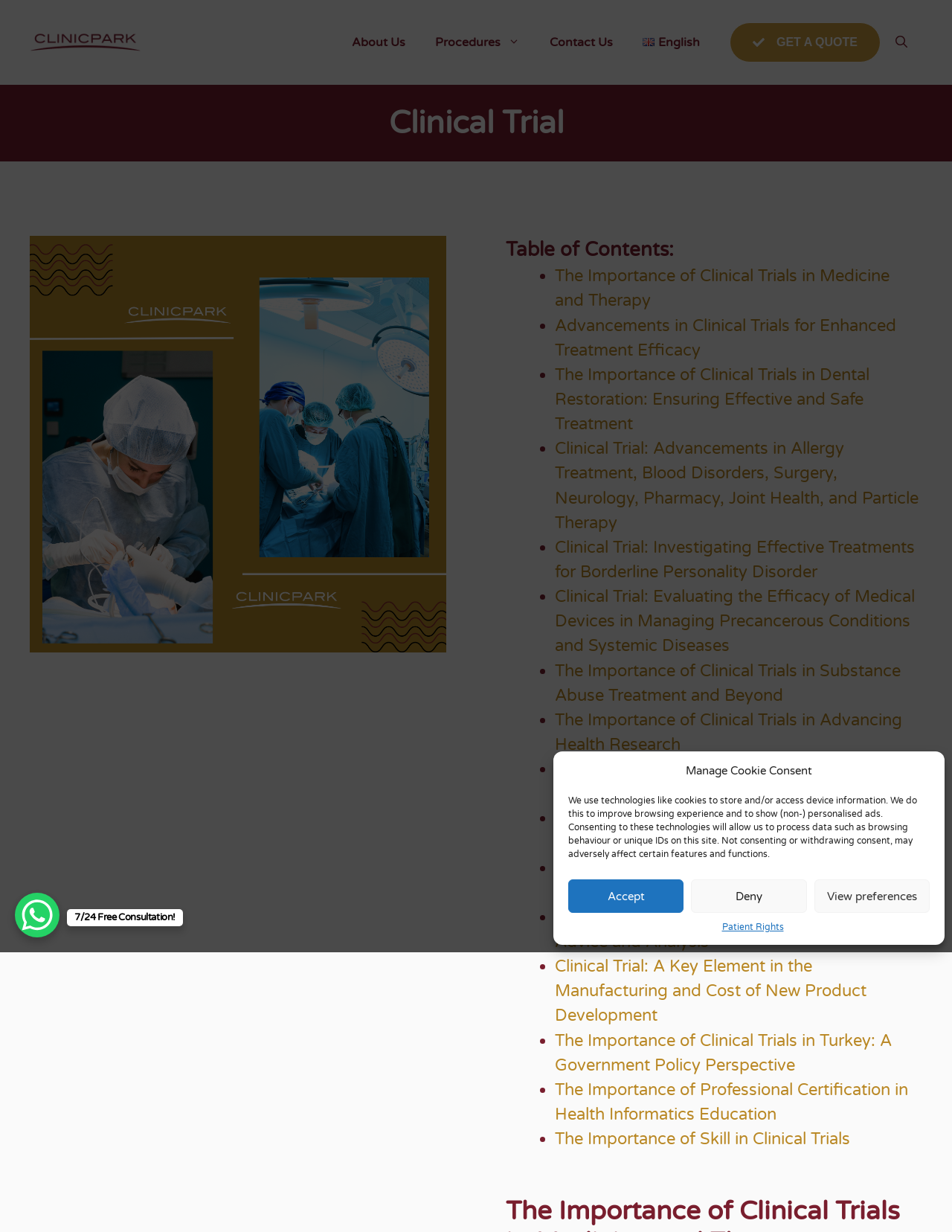Provide your answer to the question using just one word or phrase: What is the purpose of the 'GET A QUOTE' link?

To get a quote